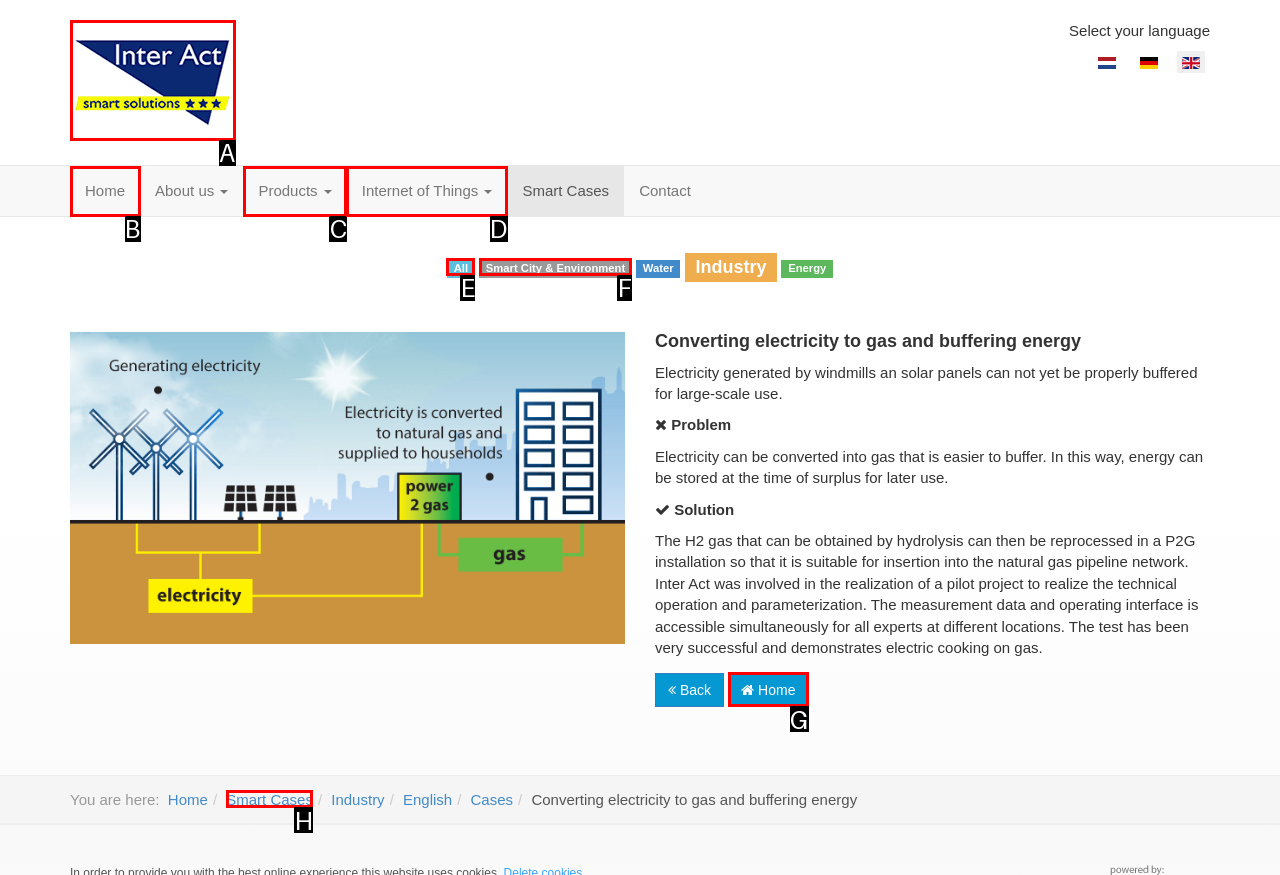Given the description: Greg Palast Journalism and Film, determine the corresponding lettered UI element.
Answer with the letter of the selected option.

None